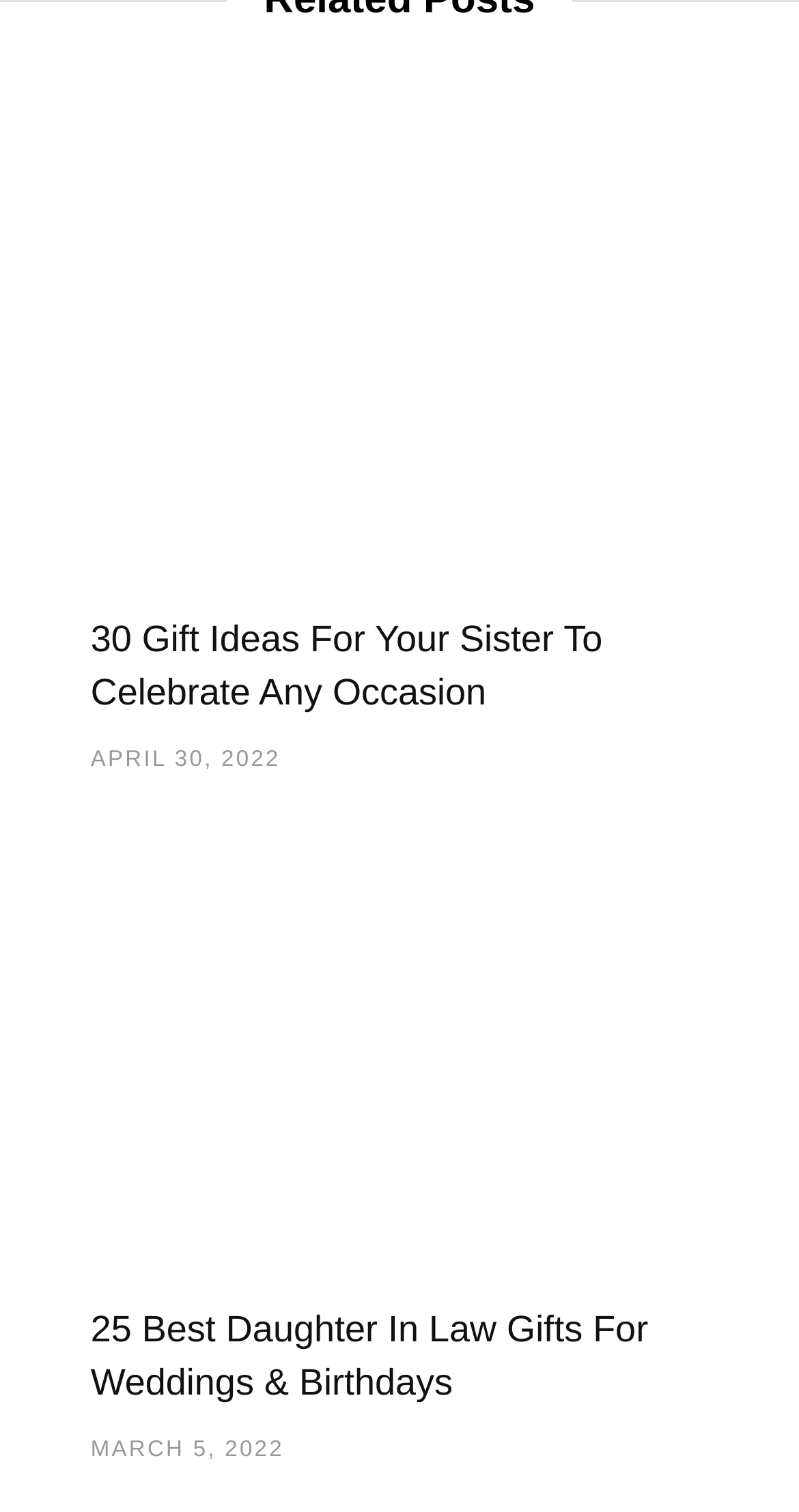How many images are on this webpage?
Respond with a short answer, either a single word or a phrase, based on the image.

2